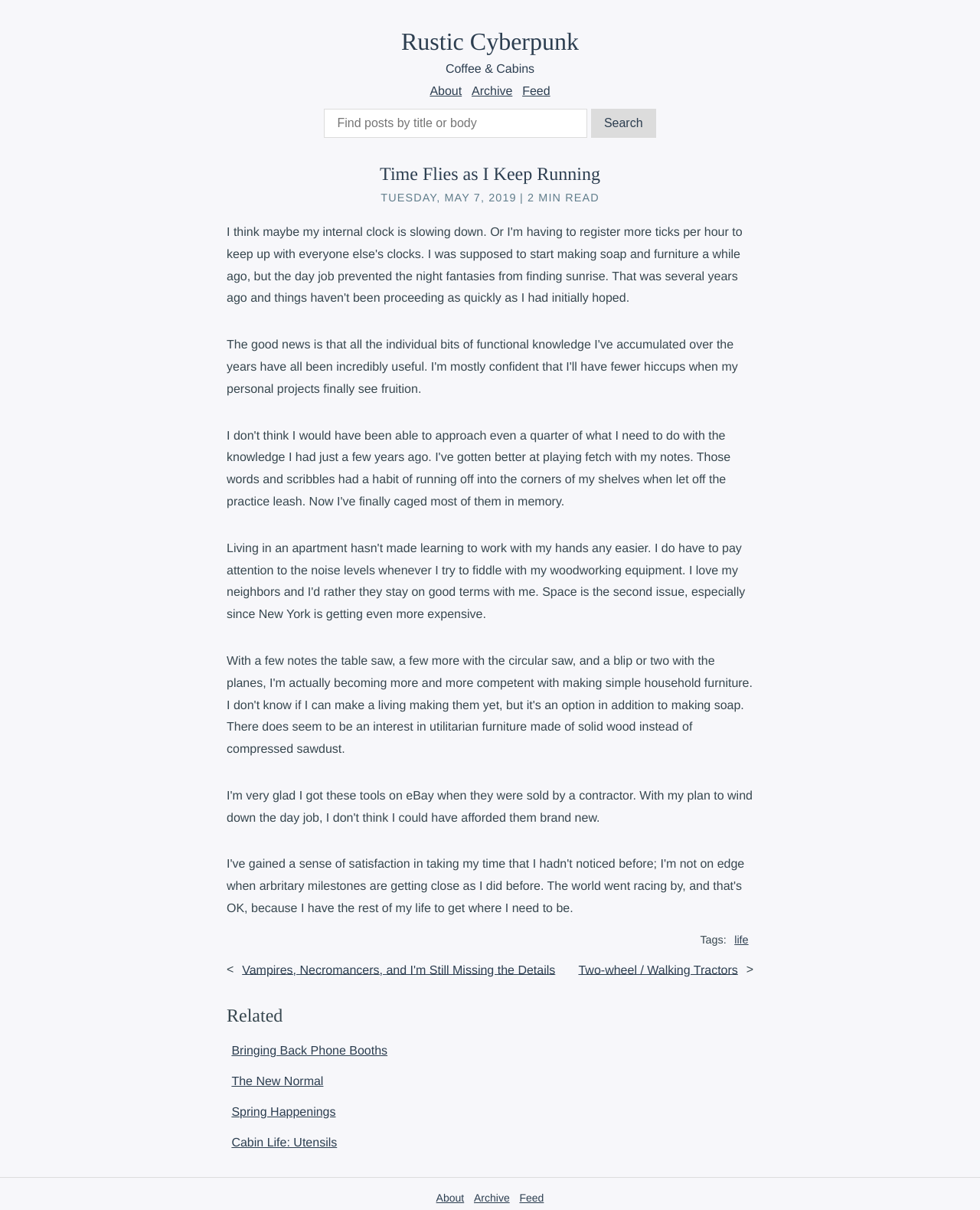What is the category of the post?
Provide a well-explained and detailed answer to the question.

I found the category of the post by looking at the tags section at the bottom of the article, where it says 'Tags:' and then lists the tag 'life' as a link.